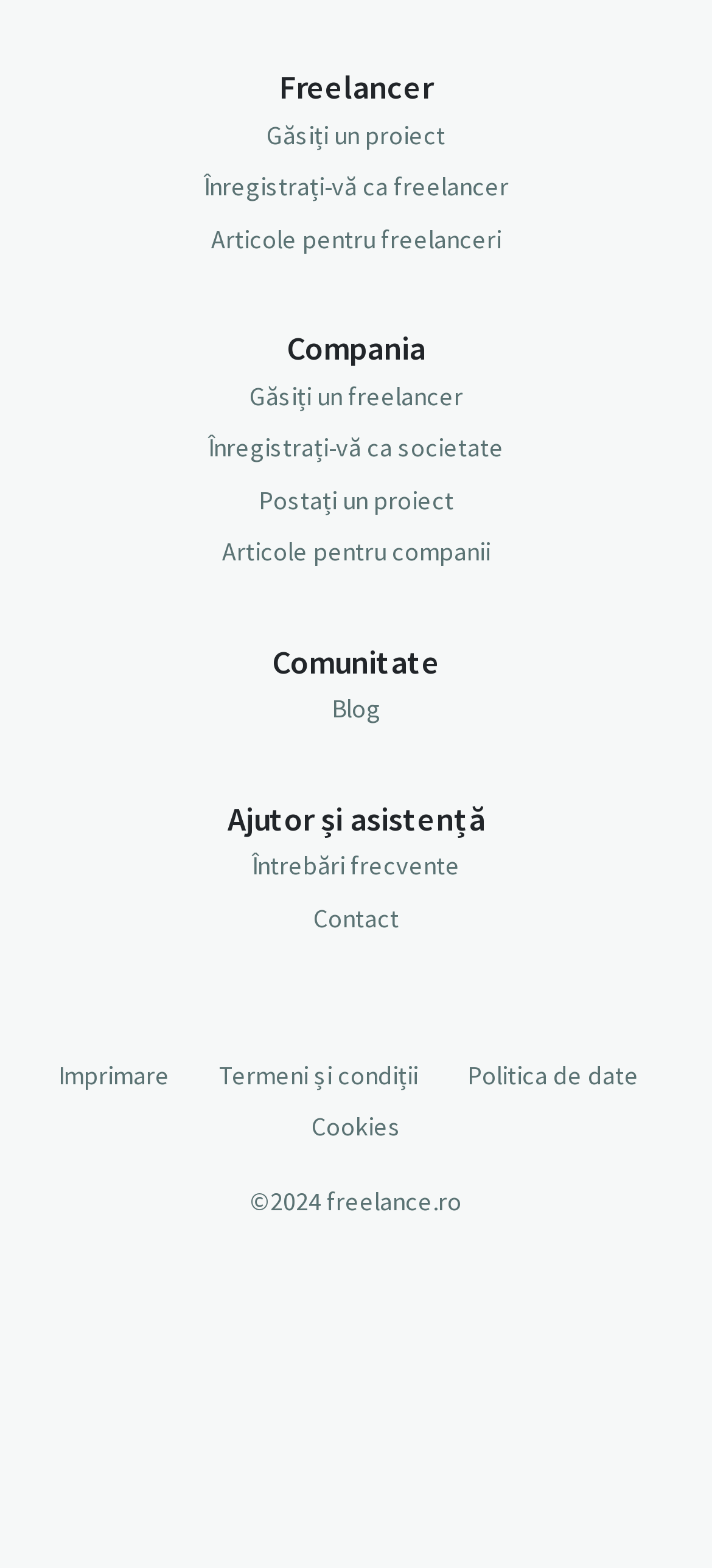What is the name of the website?
Offer a detailed and full explanation in response to the question.

The name of the website is 'Freelancer' which is indicated by the StaticText element with the text 'Freelancer' at the top of the webpage.